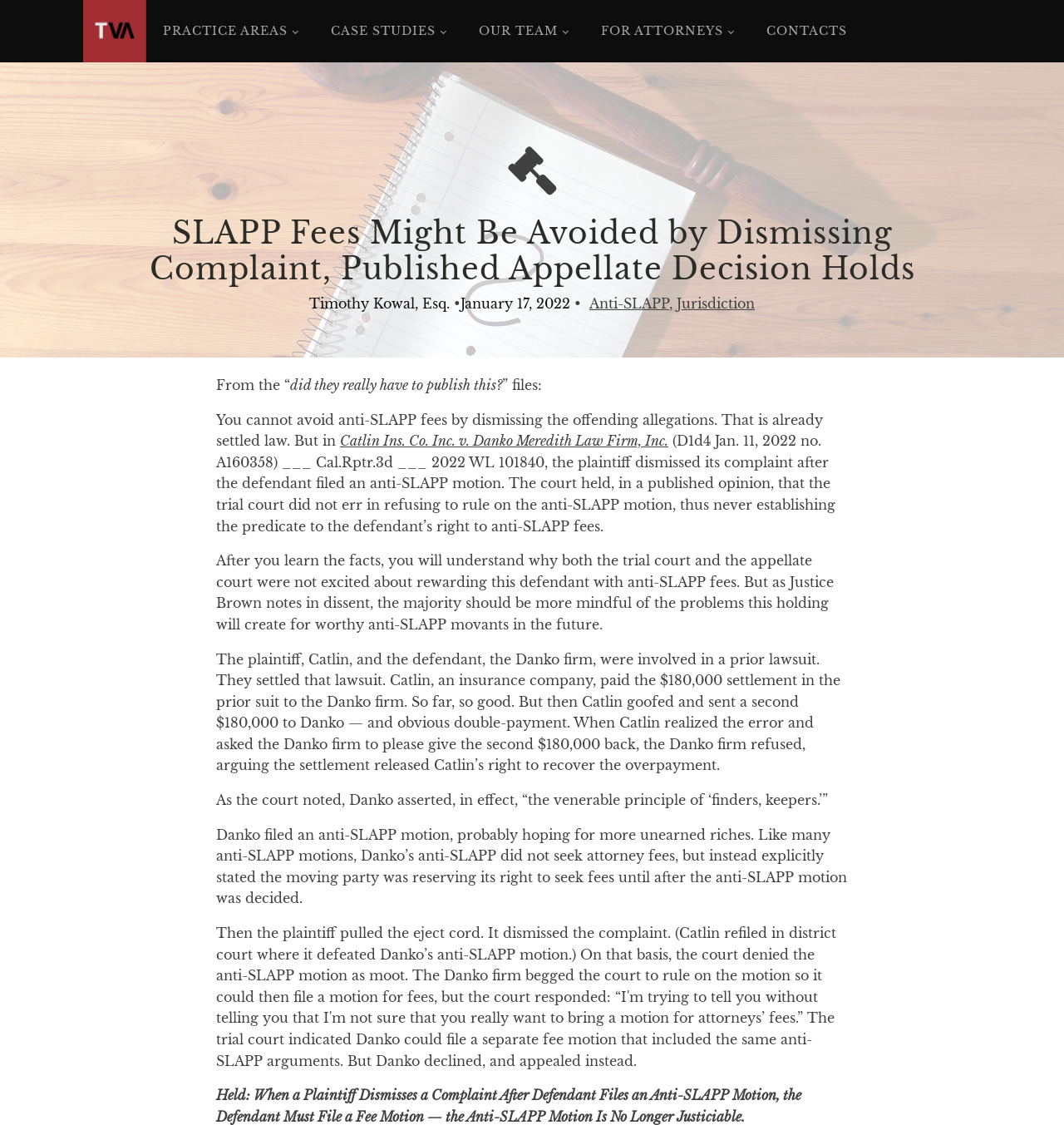Provide a short, one-word or phrase answer to the question below:
What is the date mentioned in the article?

January 17, 2022